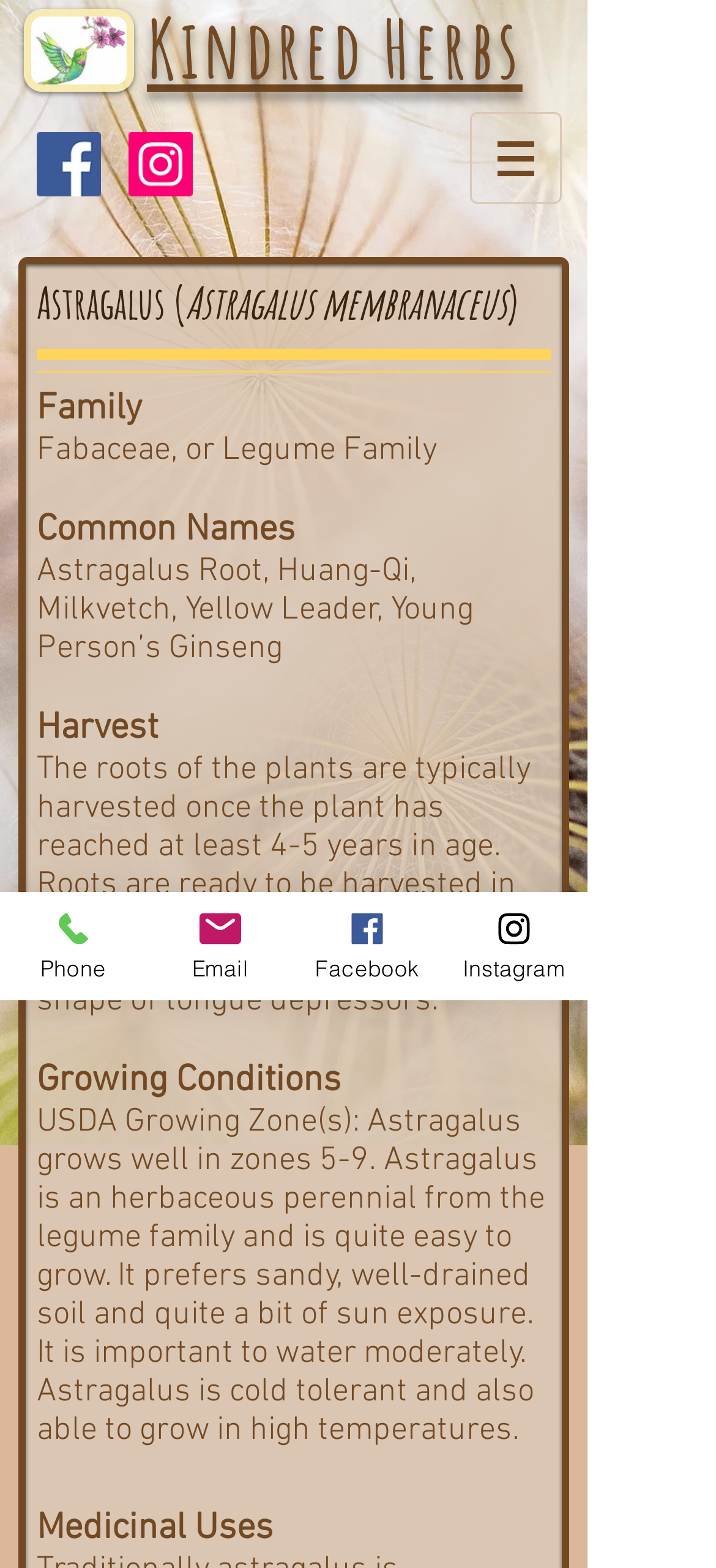What is the name of the plant?
Kindly offer a detailed explanation using the data available in the image.

Based on the webpage content, the heading 'Astragalus (Astragalus membranaceus)' suggests that the webpage is about the Astragalus plant.